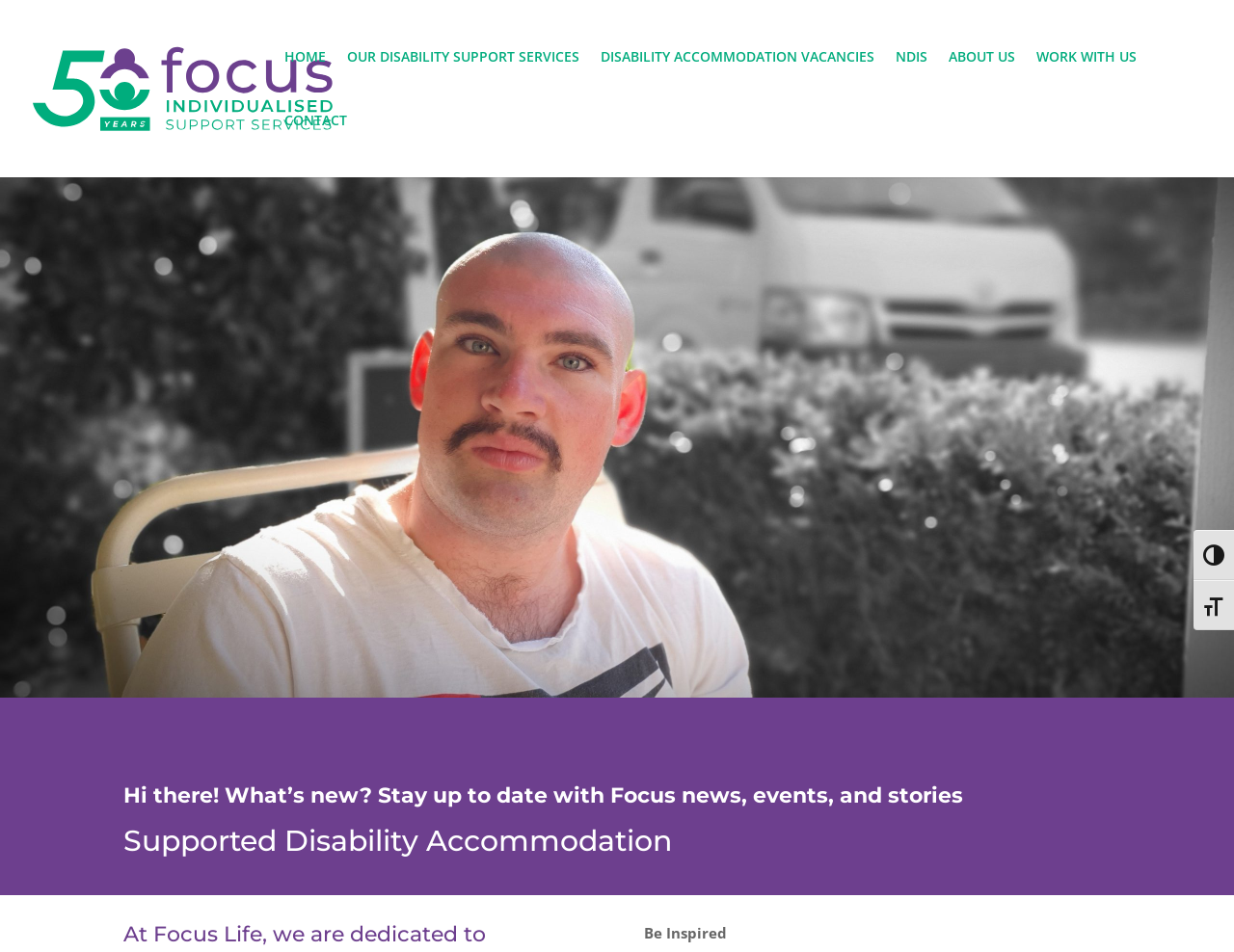Respond to the following question using a concise word or phrase: 
What type of services does Focus Life provide?

Disability support services